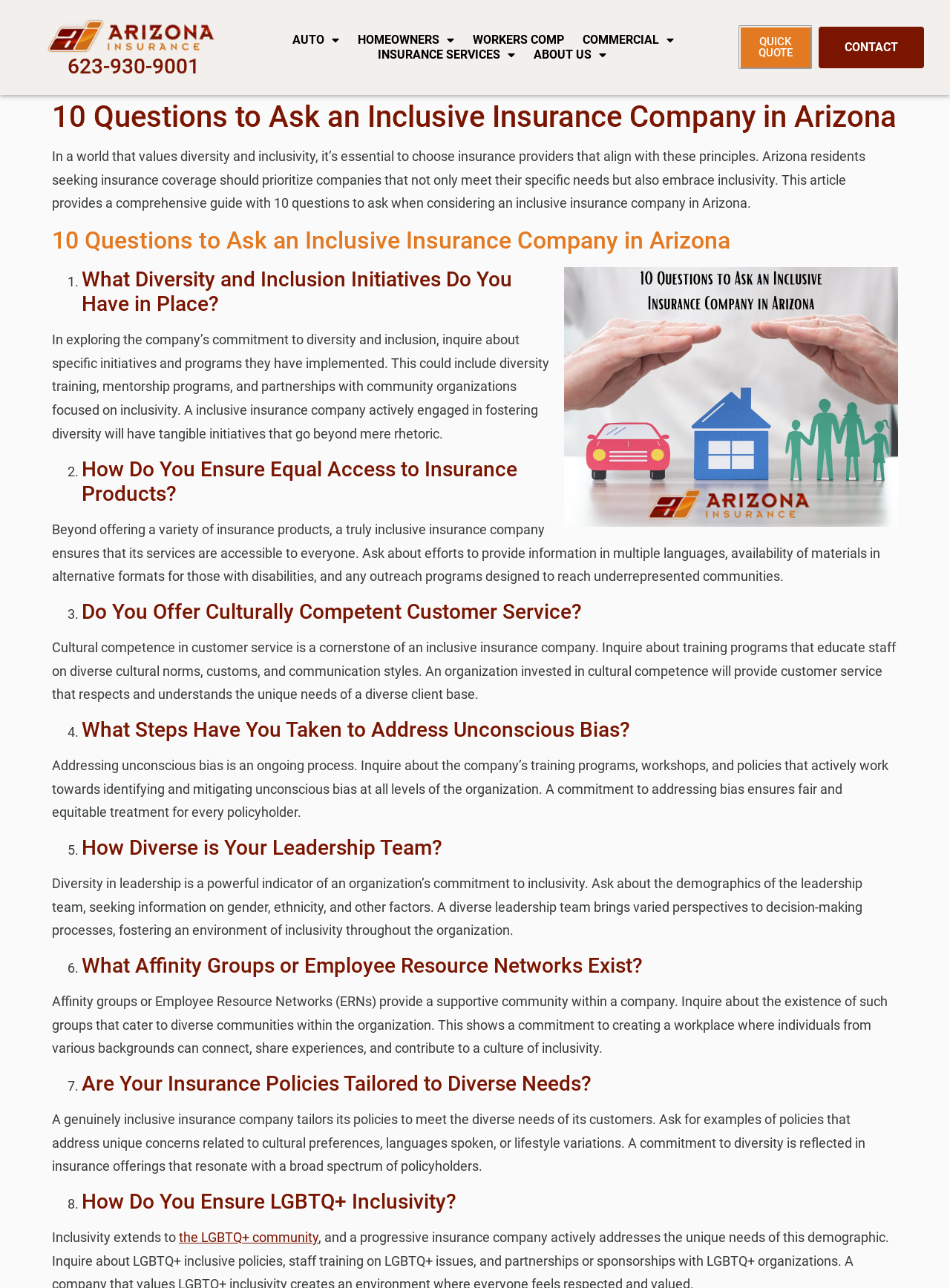Using the format (top-left x, top-left y, bottom-right x, bottom-right y), and given the element description, identify the bounding box coordinates within the screenshot: Make an Appointment

None